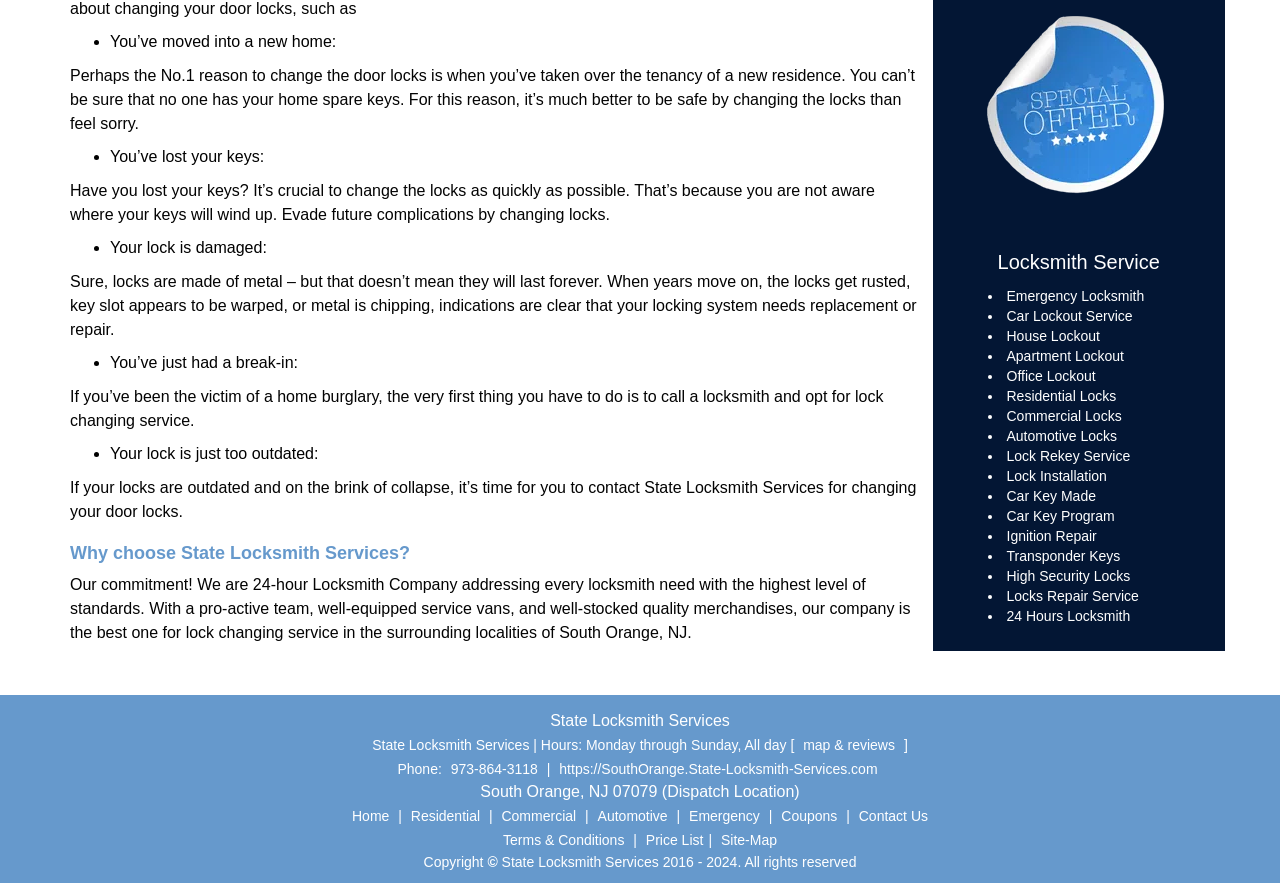Please determine the bounding box coordinates for the UI element described here. Use the format (top-left x, top-left y, bottom-right x, bottom-right y) with values bounded between 0 and 1: Commercial

[0.388, 0.915, 0.454, 0.933]